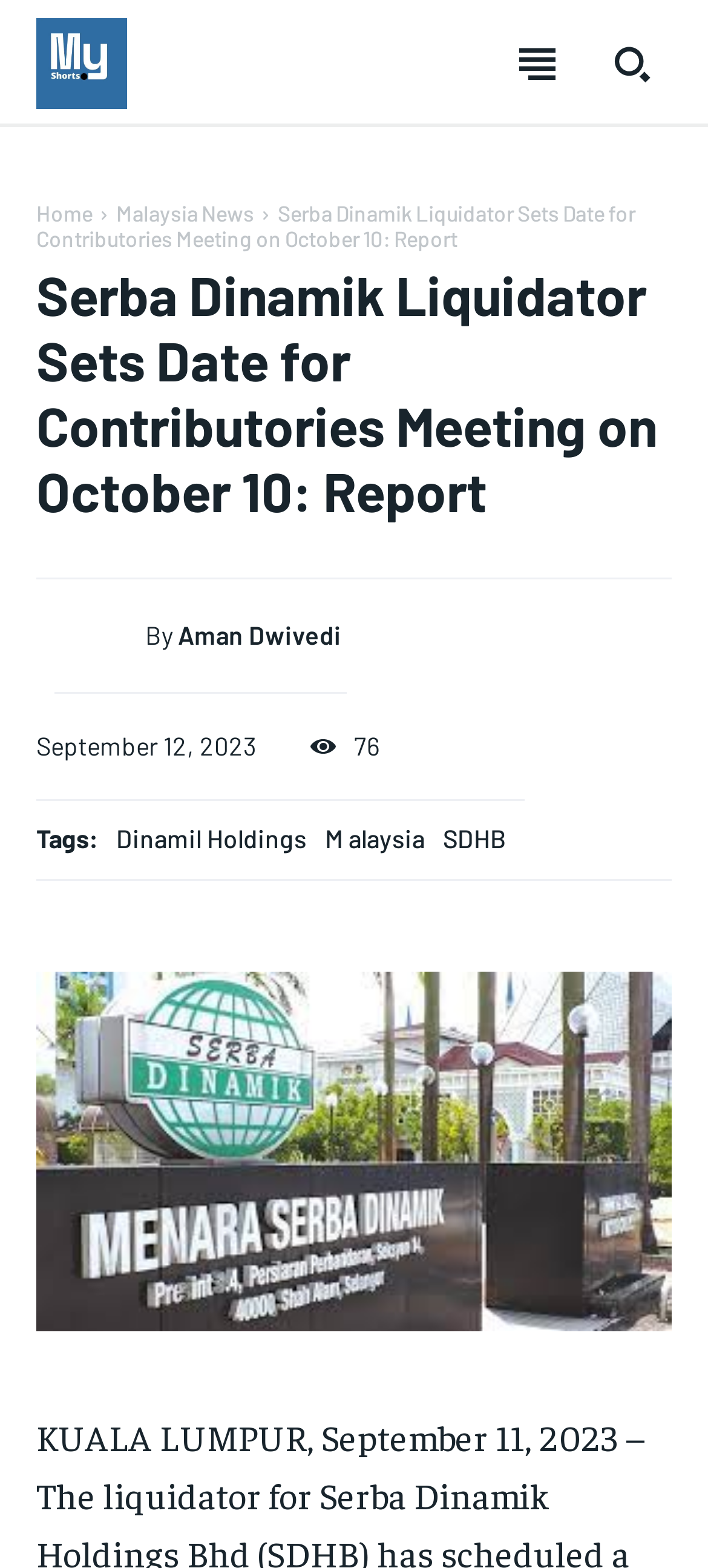Please specify the bounding box coordinates of the clickable region to carry out the following instruction: "Go to HOME page". The coordinates should be four float numbers between 0 and 1, in the format [left, top, right, bottom].

[0.074, 0.336, 0.227, 0.371]